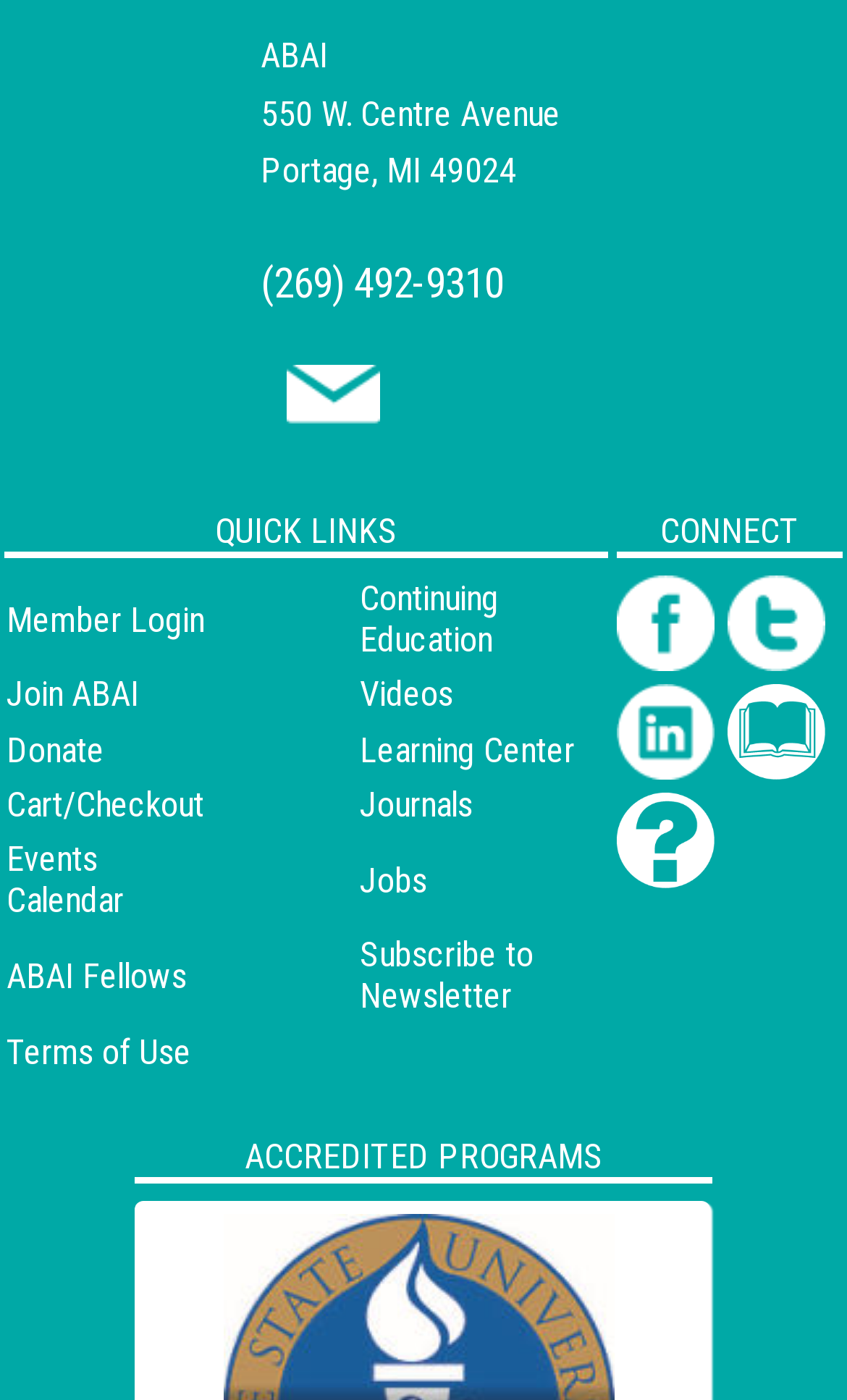Please pinpoint the bounding box coordinates for the region I should click to adhere to this instruction: "Click the 'Donate' link".

[0.008, 0.52, 0.123, 0.55]